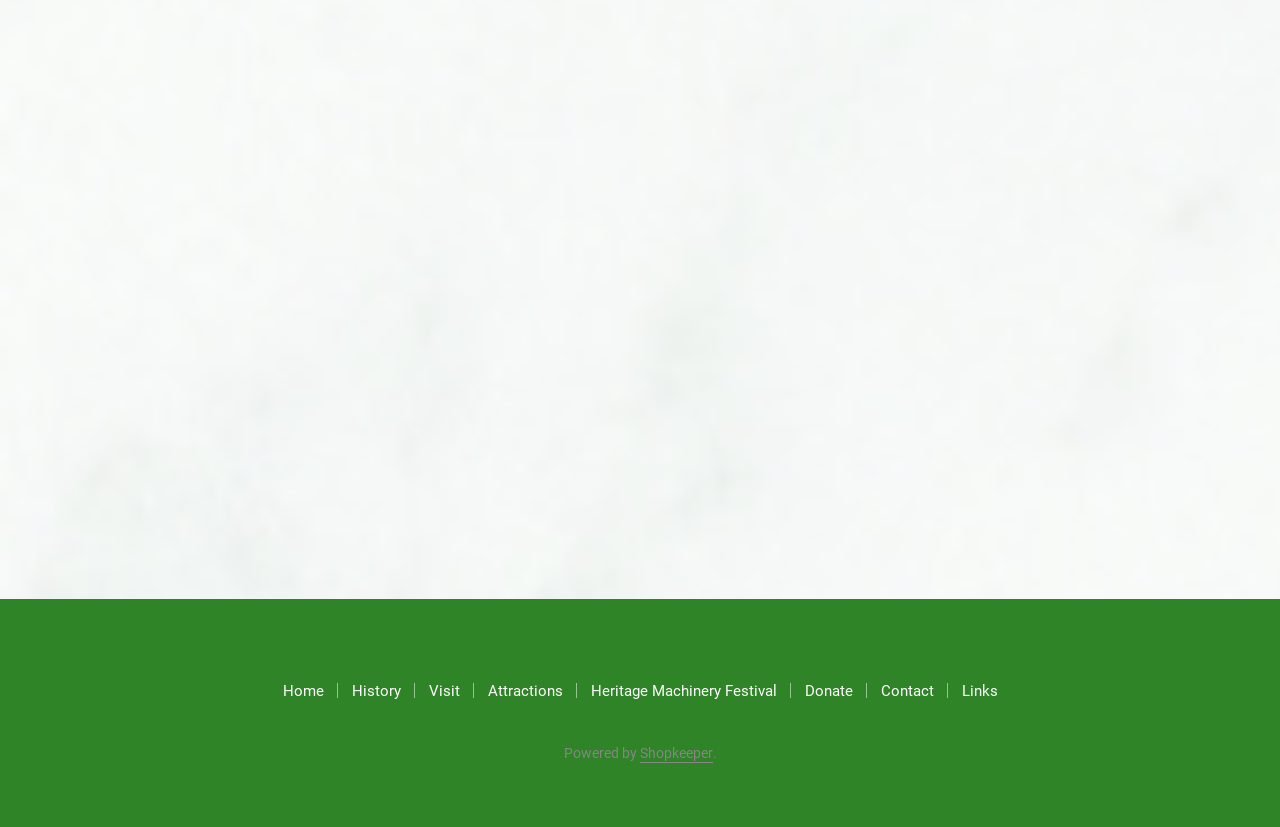Determine the bounding box coordinates of the element's region needed to click to follow the instruction: "Follow on Facebook". Provide these coordinates as four float numbers between 0 and 1, formatted as [left, top, right, bottom].

None